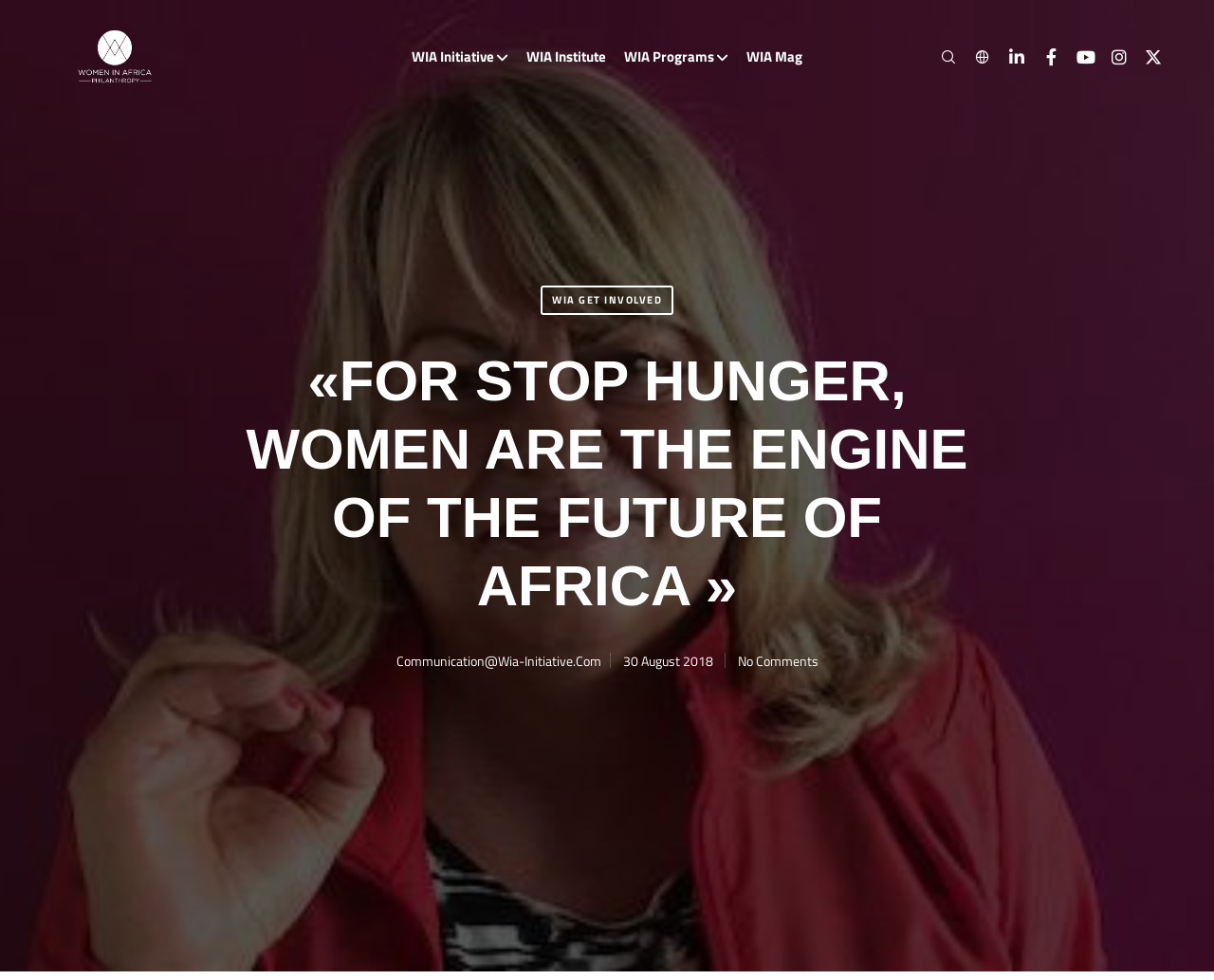Can you give a detailed response to the following question using the information from the image? What is the email address for communication?

The email address for communication is provided in the middle section of the webpage, where it is written as 'Communication@Wia-Initiative.Com'. This is likely the contact email for the initiative.